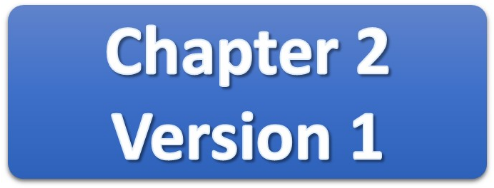Detail all significant aspects of the image you see.

The image features a button or a label that reads "Chapter 2 Version 1," presented on a blue background with bold white text. This element likely serves as a navigational or informational feature within an online educational context, specifically related to the Nitrox Diver scuba courses. The button may indicate the beginning of a new chapter in the course material, guiding students through the structured learning process aimed at enhancing their diving knowledge and safety practices.